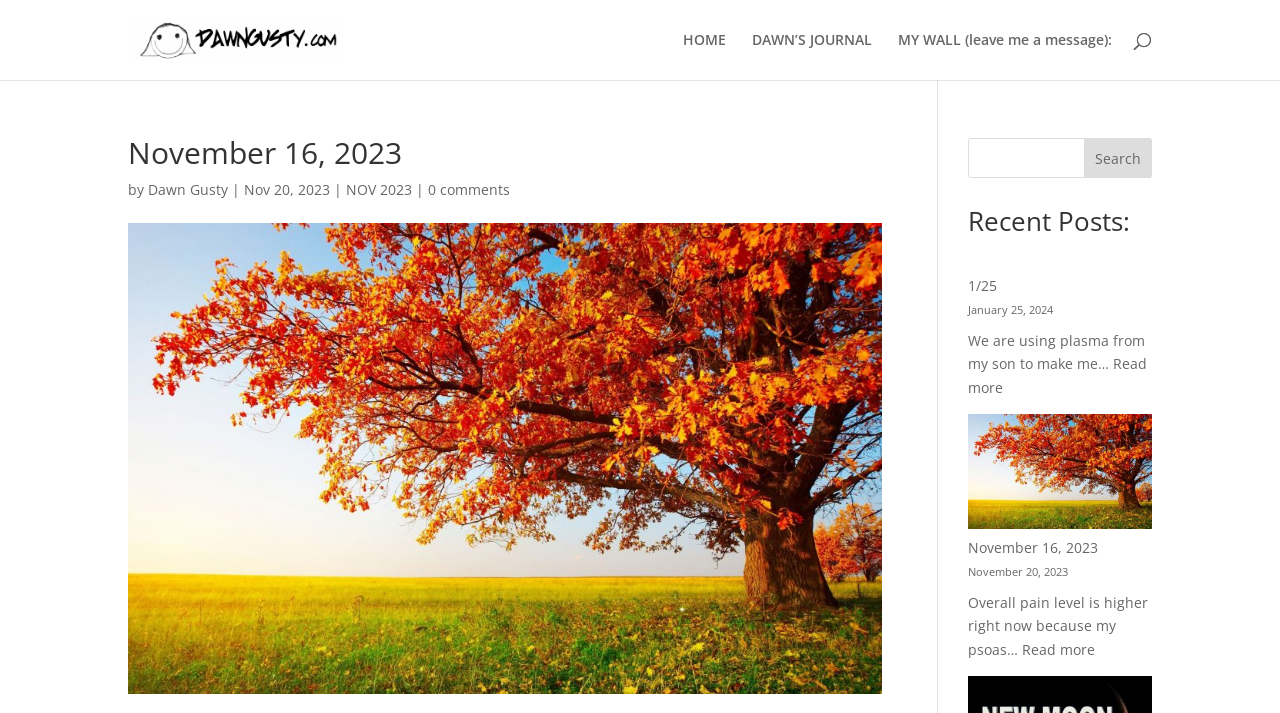How many links are in the top navigation bar?
Identify the answer in the screenshot and reply with a single word or phrase.

3